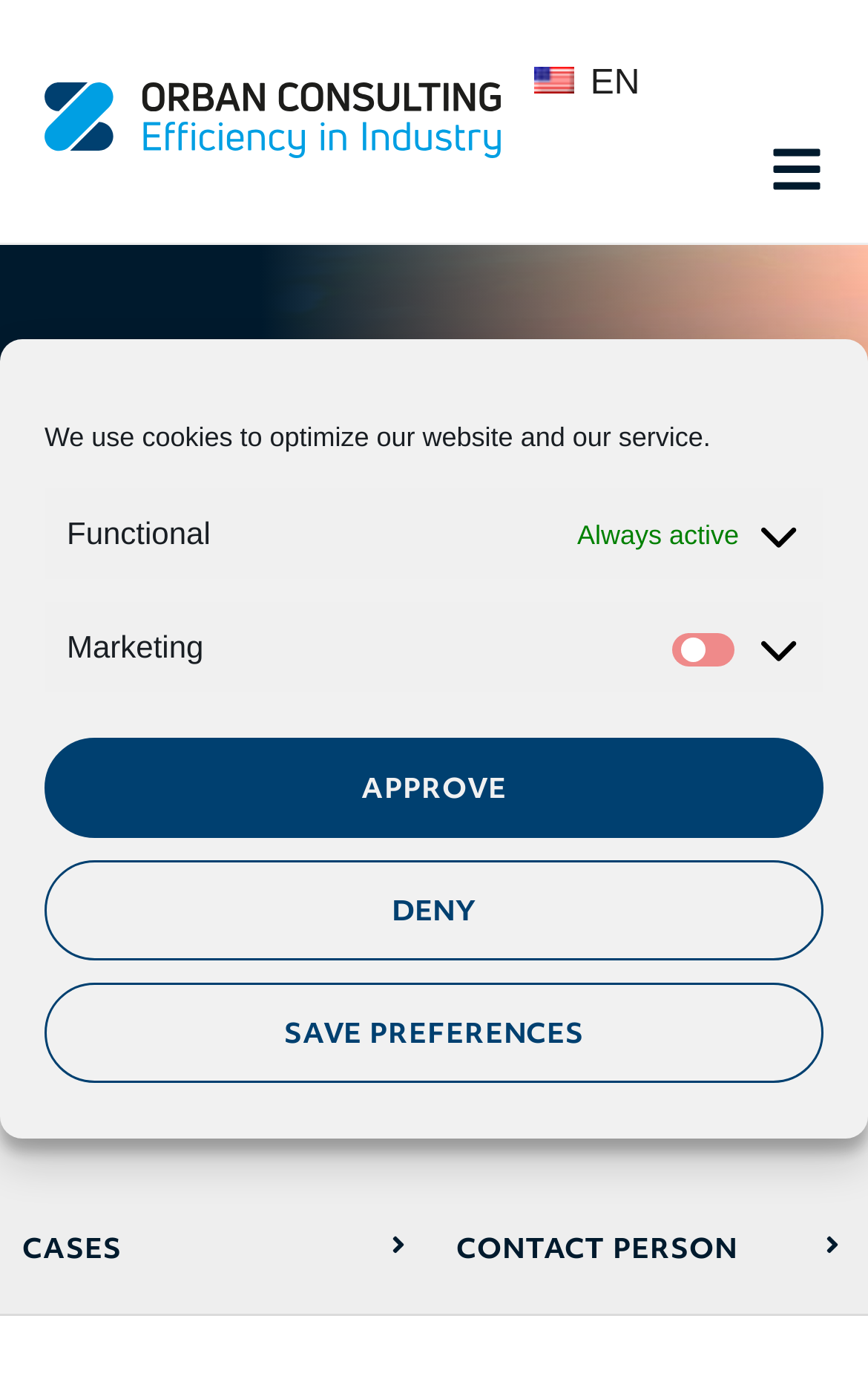What is the purpose of the restructuring process?
Please respond to the question with a detailed and thorough explanation.

I read the static text elements [219] and [221], which describe the purpose of the restructuring process. According to the text, the purpose is to ensure long-term sustainability and improve competitiveness.